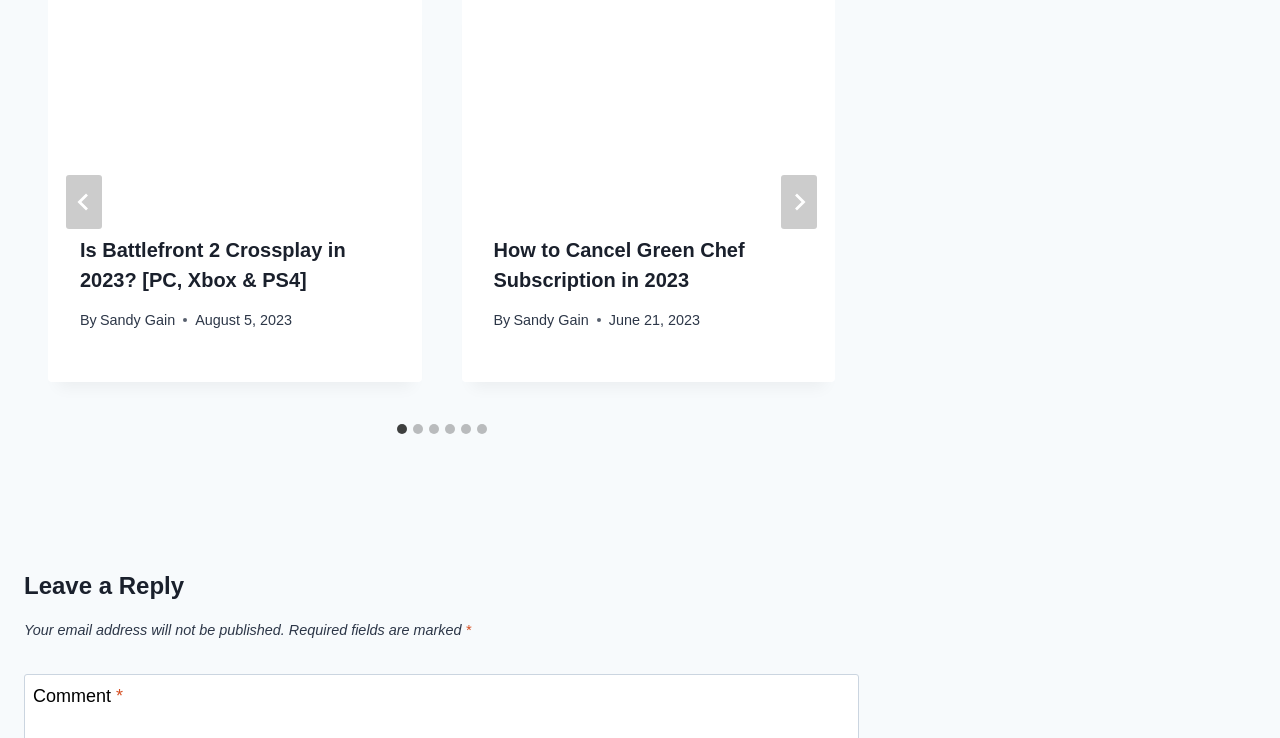What is the purpose of the 'Leave a Reply' section?
Please respond to the question with as much detail as possible.

I inferred the purpose of the 'Leave a Reply' section by looking at the heading element with the text 'Leave a Reply' and the surrounding elements, which suggest that it is a comment section for the article.